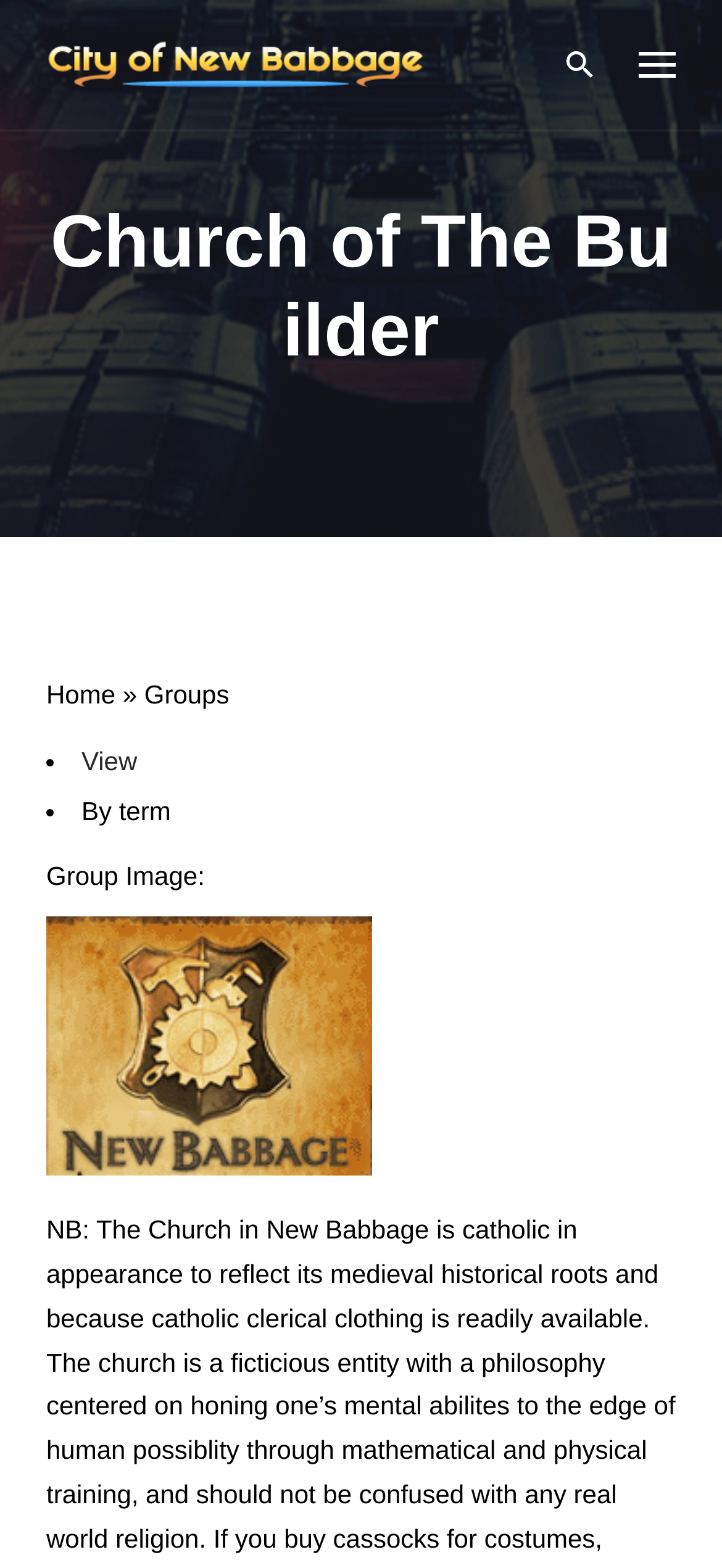Locate the UI element described by View and provide its bounding box coordinates. Use the format (top-left x, top-left y, bottom-right x, bottom-right y) with all values as floating point numbers between 0 and 1.

[0.113, 0.475, 0.19, 0.494]